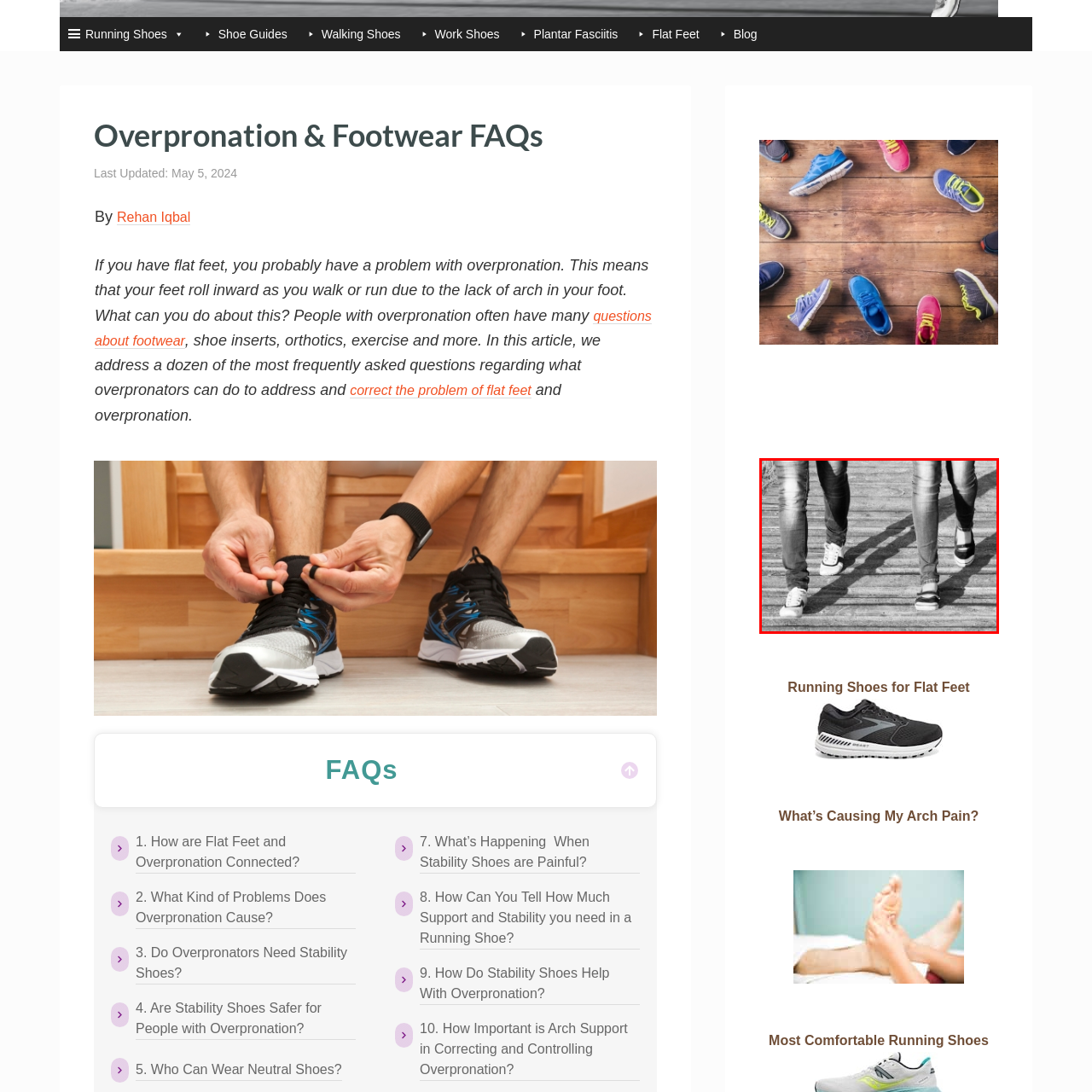View the portion of the image within the red bounding box and answer this question using a single word or phrase:
What color are the sneakers on the left?

White